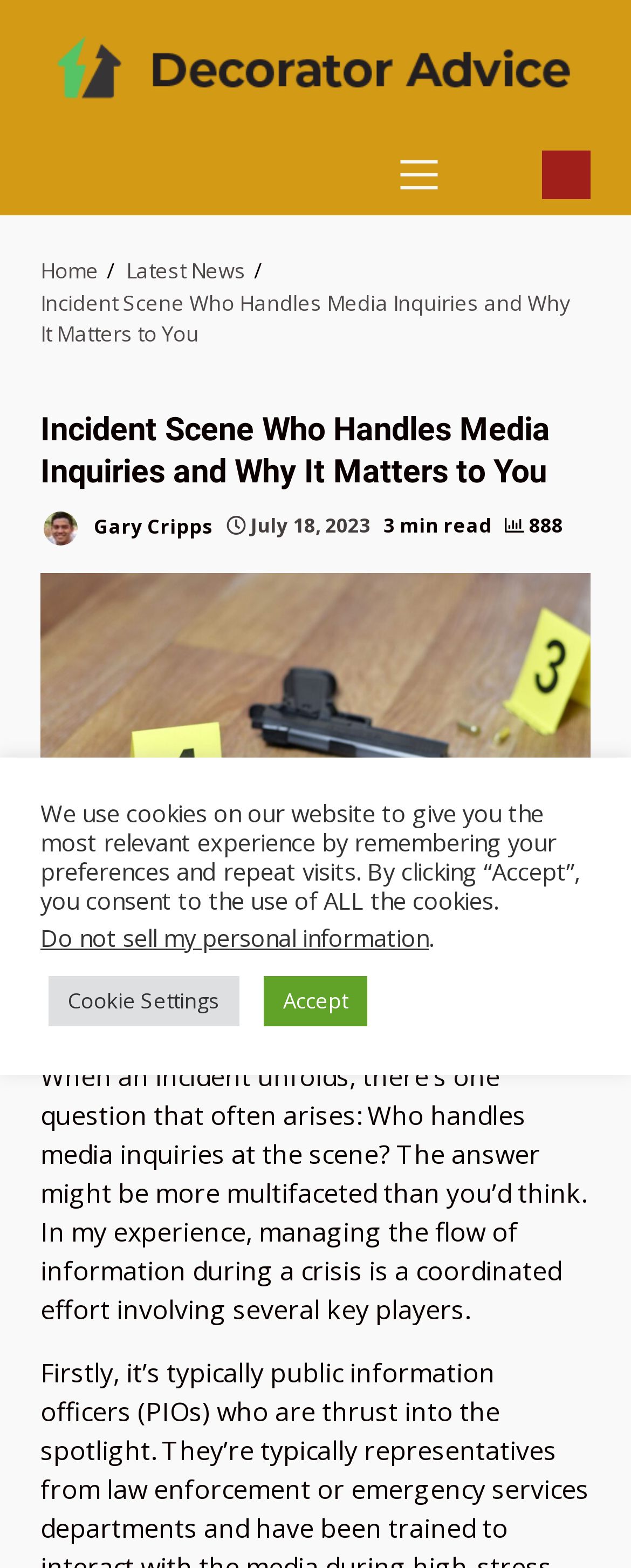Find the bounding box coordinates of the element I should click to carry out the following instruction: "Go to Home page".

[0.064, 0.163, 0.156, 0.182]